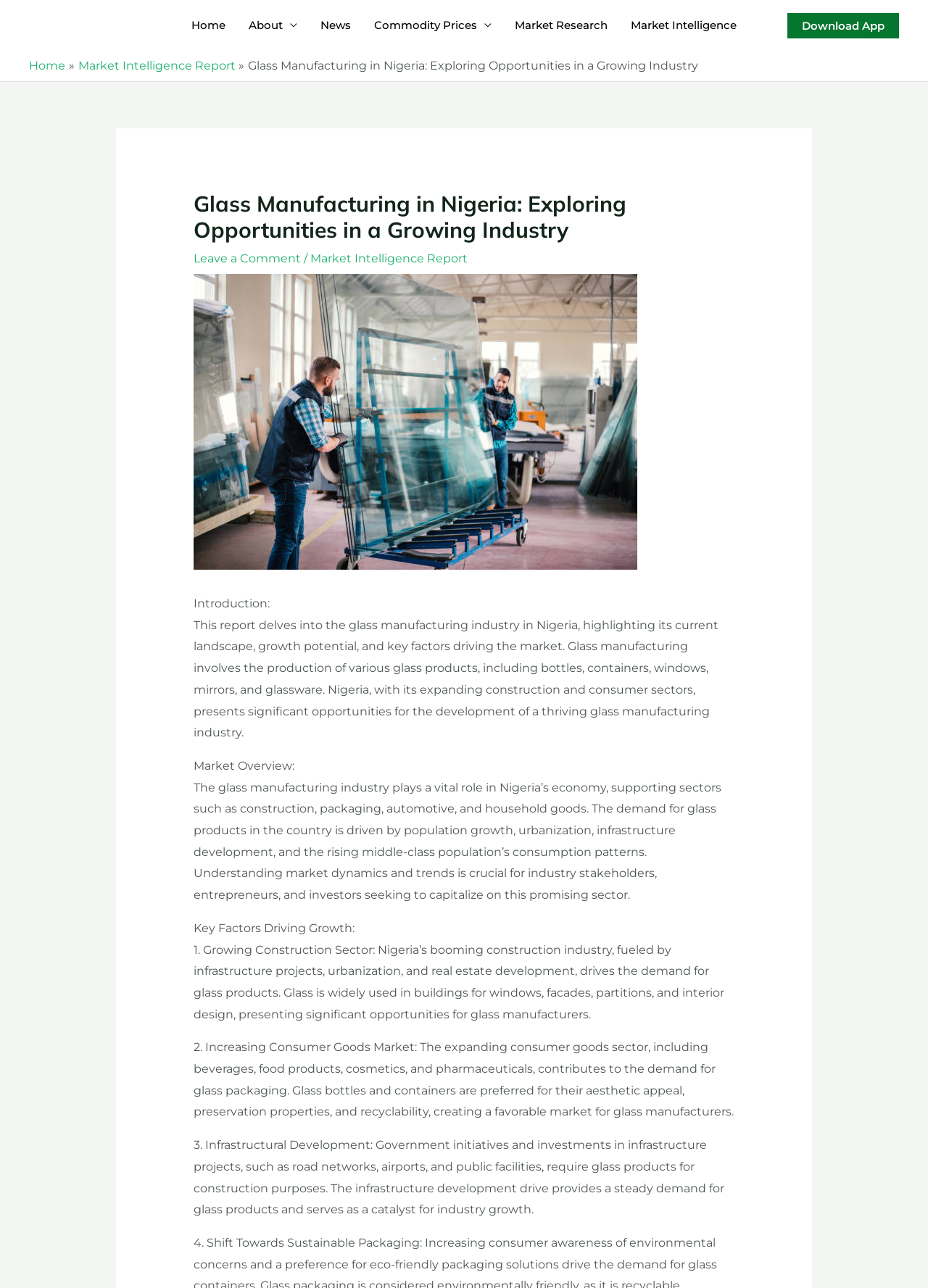Using the information in the image, give a detailed answer to the following question: What is the second key factor driving growth in the glass manufacturing industry?

According to the webpage content, the second key factor driving growth in the glass manufacturing industry is the increasing consumer goods market, which includes beverages, food products, cosmetics, and pharmaceuticals, and contributes to the demand for glass packaging.